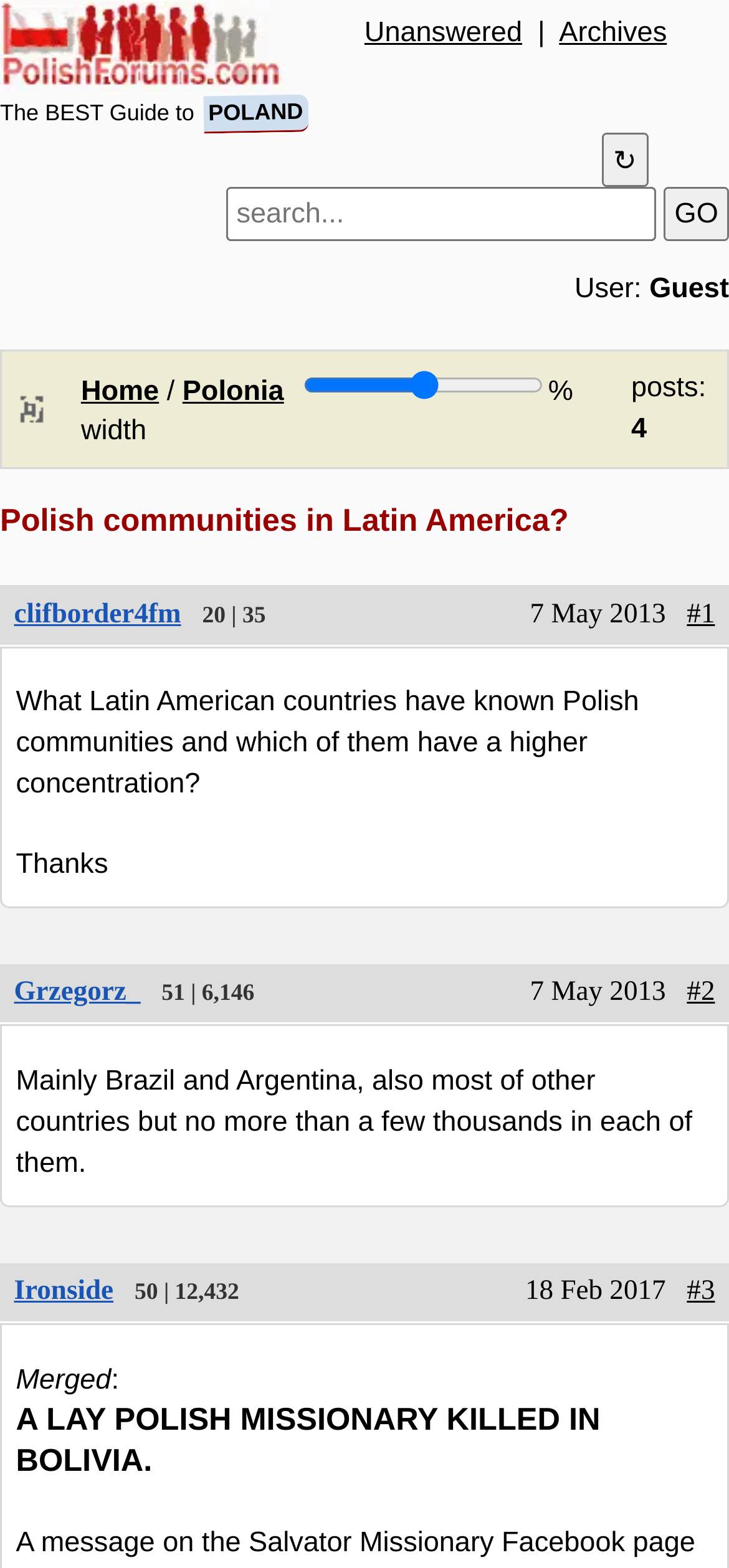Please identify the coordinates of the bounding box that should be clicked to fulfill this instruction: "Search for something".

[0.31, 0.12, 0.9, 0.154]